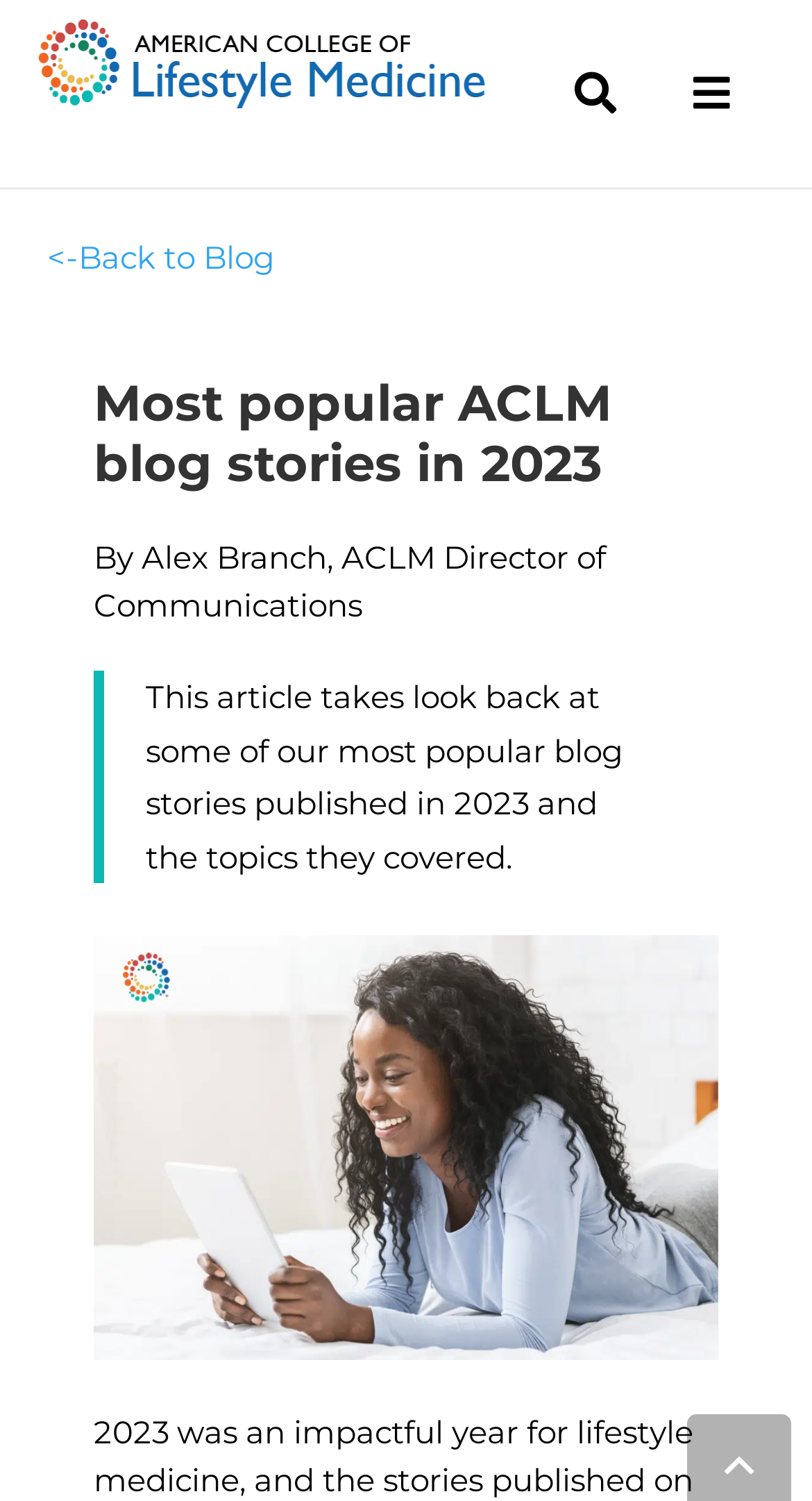Answer the question with a single word or phrase: 
What is the woman in the image doing?

reading